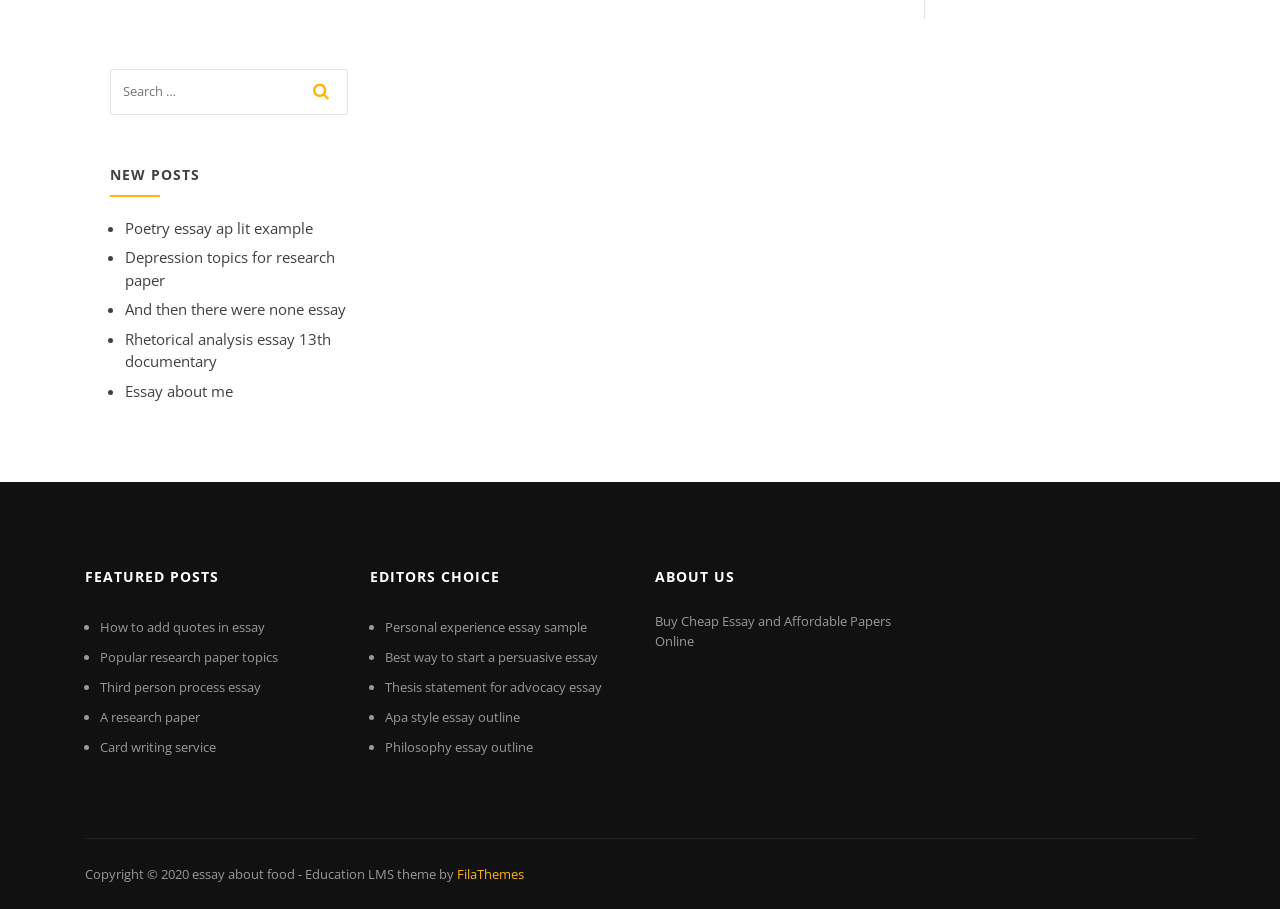Please determine the bounding box coordinates for the UI element described here. Use the format (top-left x, top-left y, bottom-right x, bottom-right y) with values bounded between 0 and 1: Apa style essay outline

[0.301, 0.779, 0.406, 0.799]